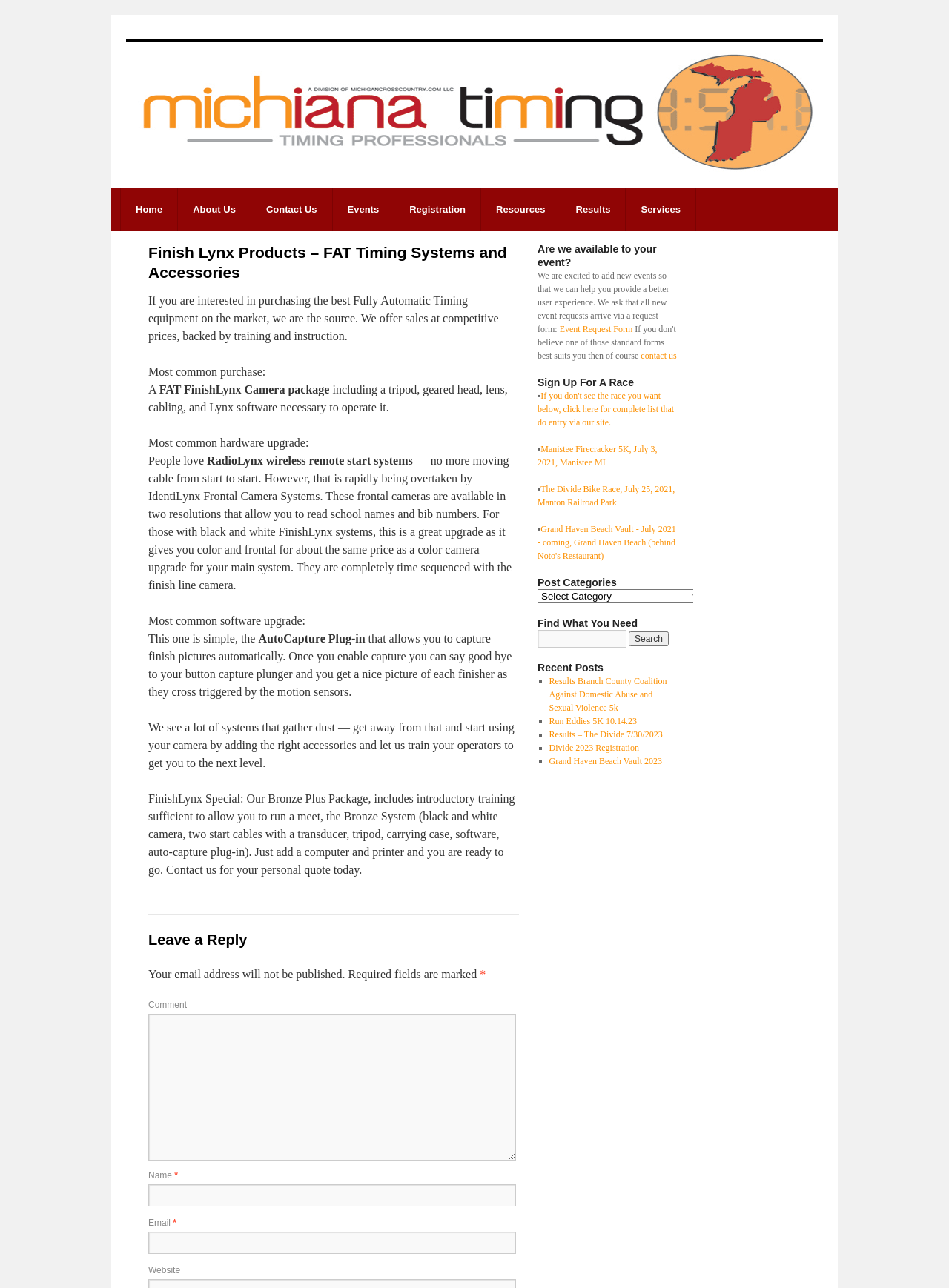Please find and give the text of the main heading on the webpage.

Finish Lynx Products – FAT Timing Systems and Accessories